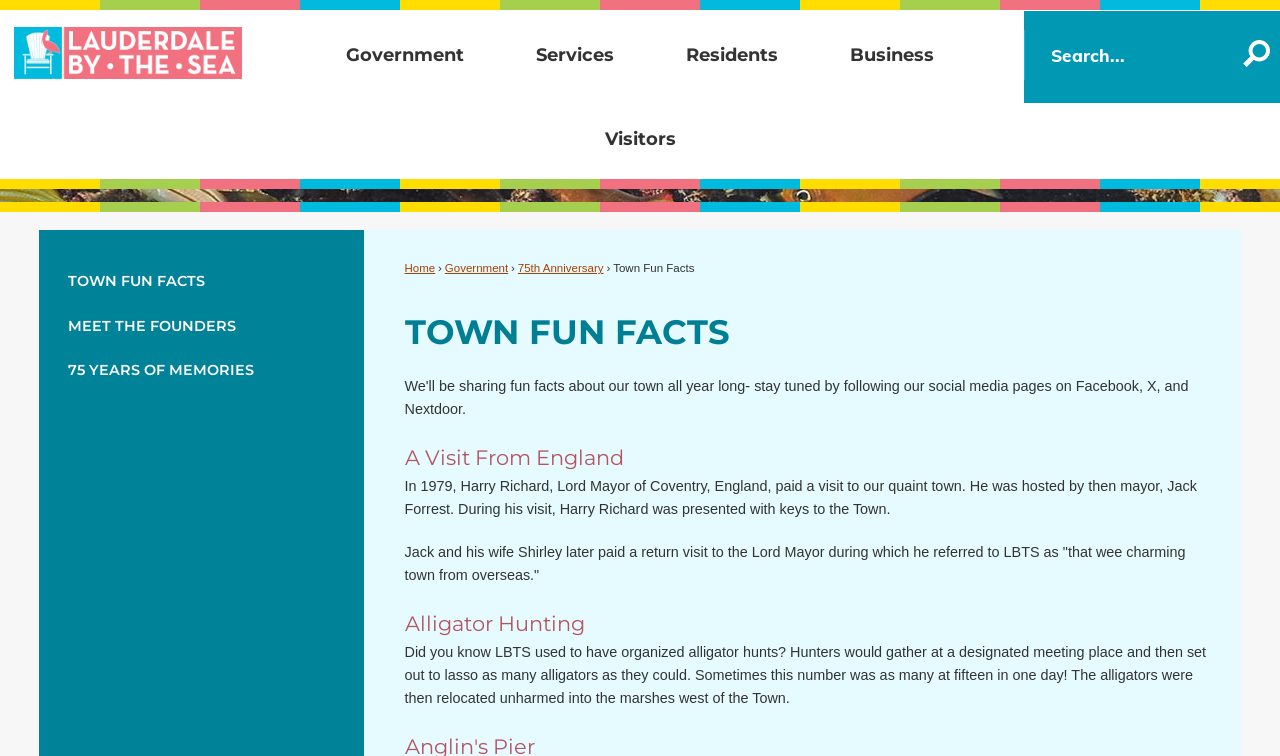Provide the bounding box coordinates of the UI element that matches the description: "75 Years of Memories".

[0.031, 0.461, 0.284, 0.52]